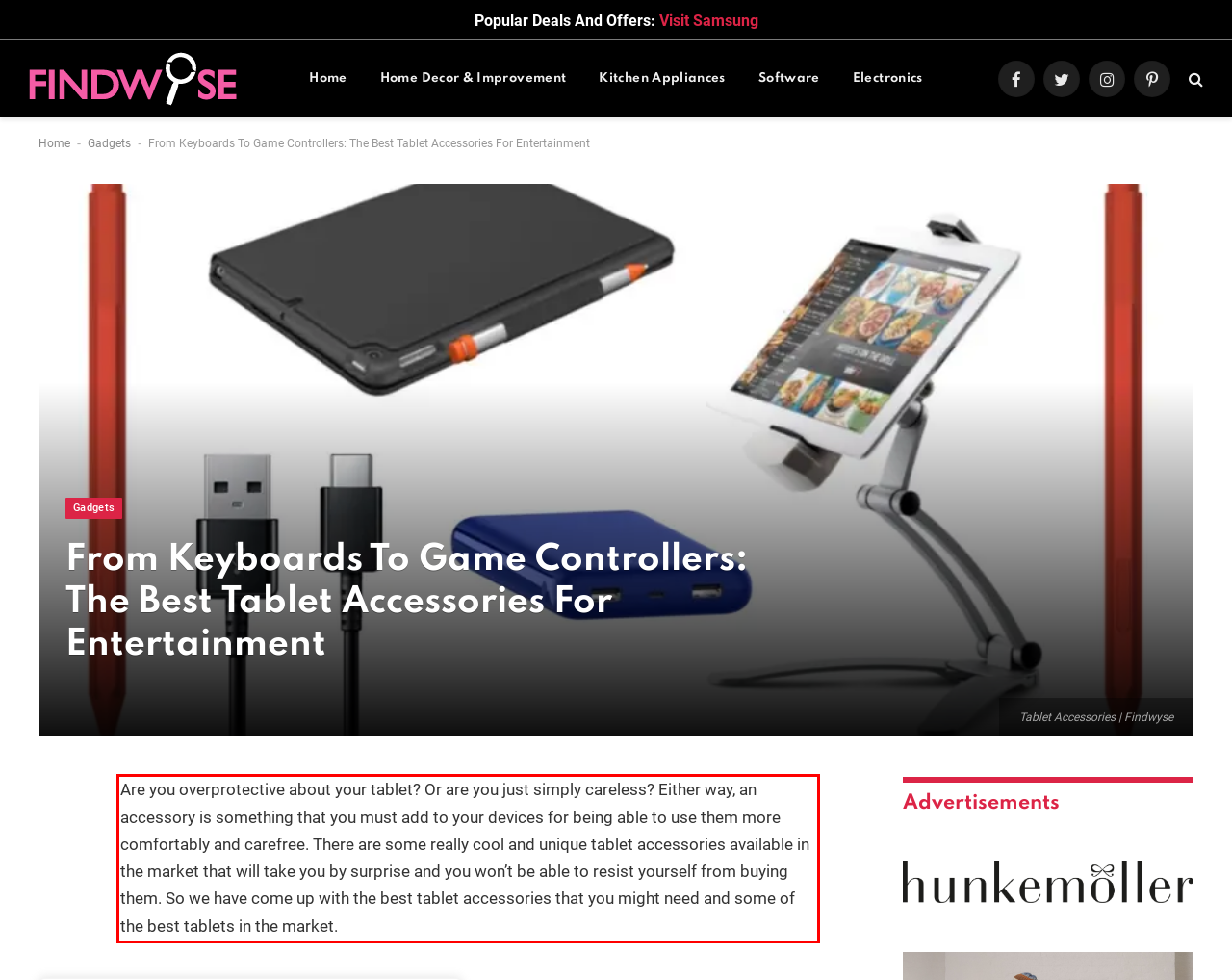Extract and provide the text found inside the red rectangle in the screenshot of the webpage.

Are you overprotective about your tablet? Or are you just simply careless? Either way, an accessory is something that you must add to your devices for being able to use them more comfortably and carefree. There are some really cool and unique tablet accessories available in the market that will take you by surprise and you won’t be able to resist yourself from buying them. So we have come up with the best tablet accessories that you might need and some of the best tablets in the market.